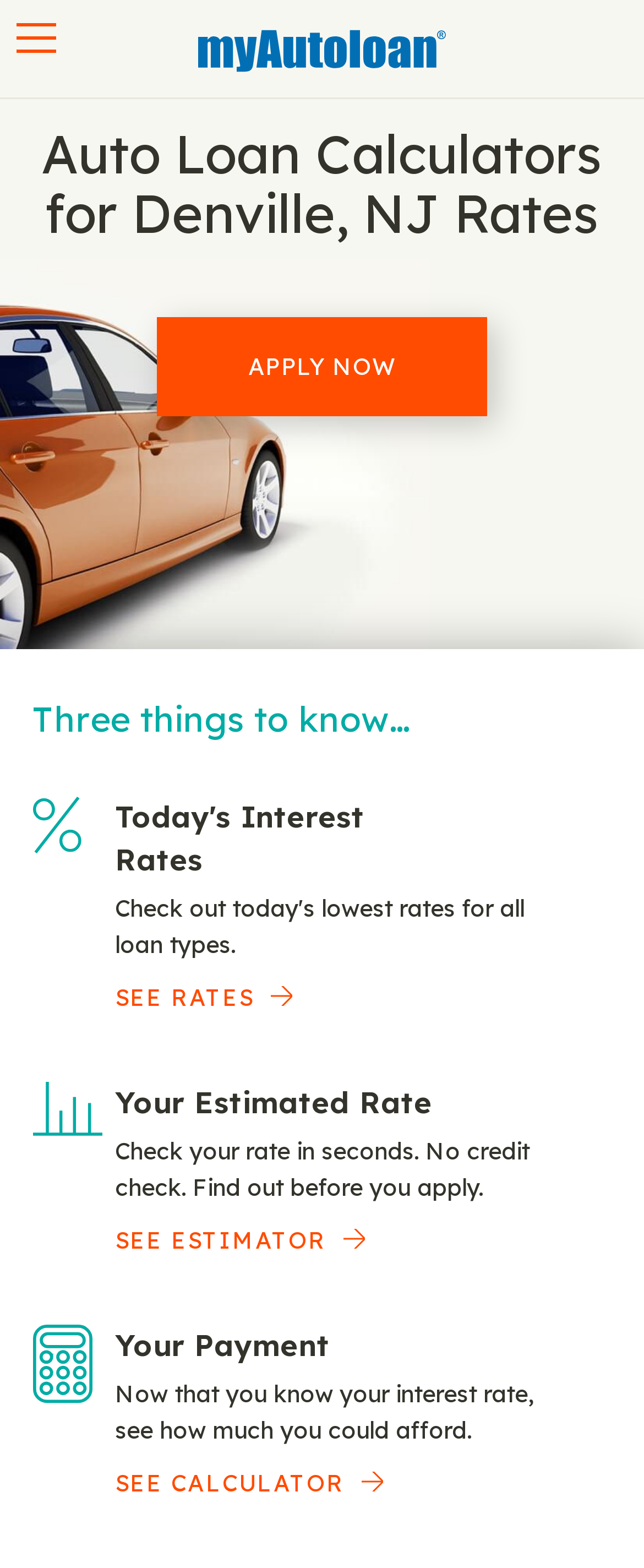How many sections are there on the webpage?
Examine the screenshot and reply with a single word or phrase.

5